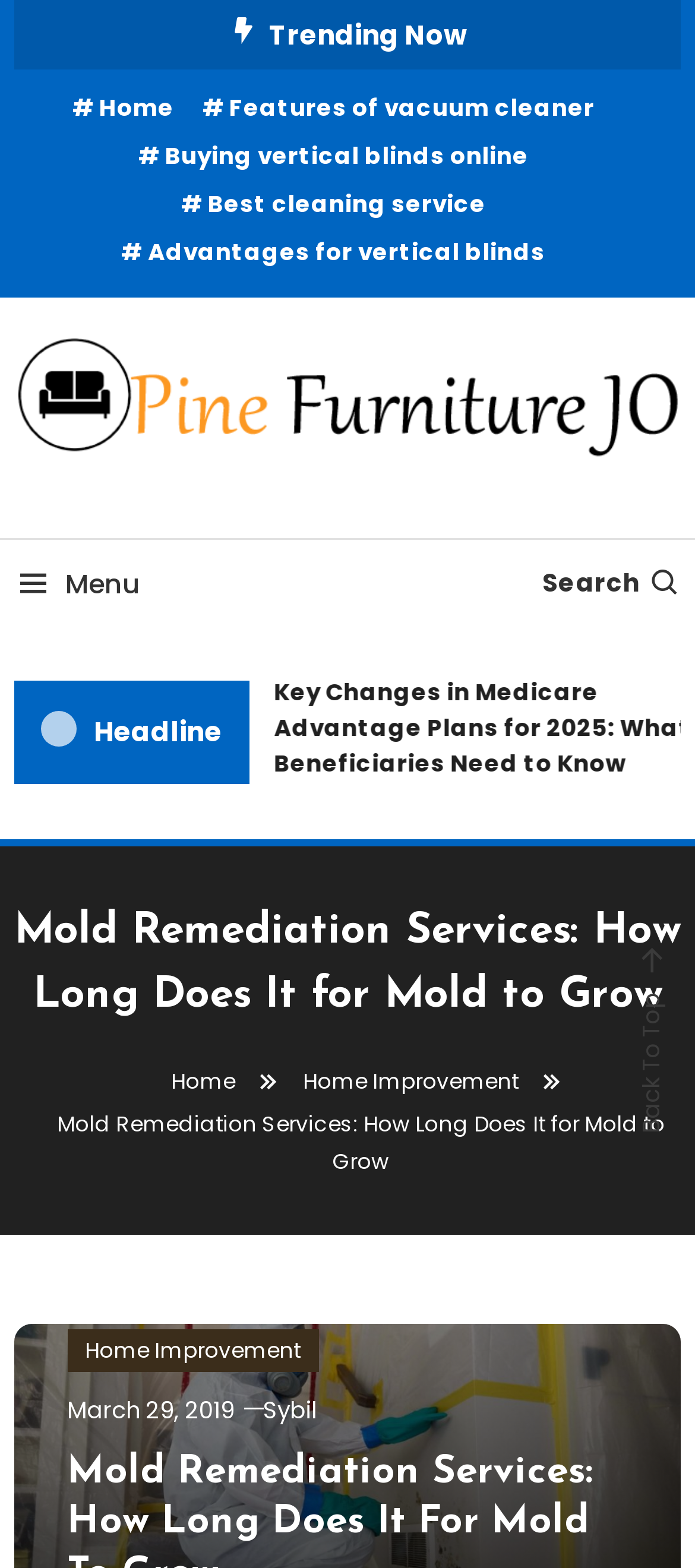What is the logo of the website?
Refer to the screenshot and deliver a thorough answer to the question presented.

I determined the logo of the website by looking at the image element with ID 161, which has a bounding box coordinate that suggests it is located at the top left corner of the webpage. The image is also accompanied by a link with the text 'Pine Furniture Jo', which suggests that this is the logo of the website.